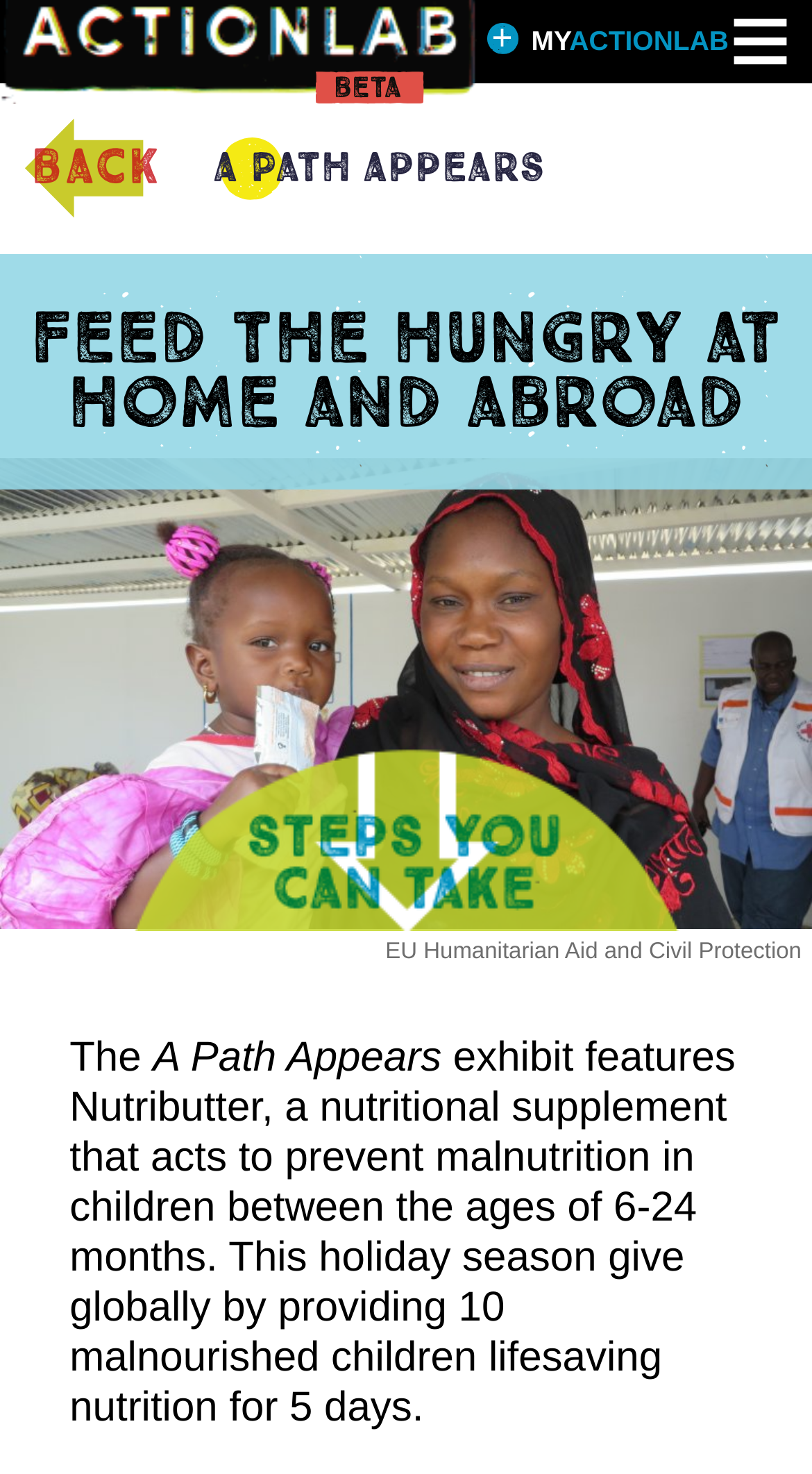For the element described, predict the bounding box coordinates as (top-left x, top-left y, bottom-right x, bottom-right y). All values should be between 0 and 1. Element description: back

[0.038, 0.099, 0.2, 0.129]